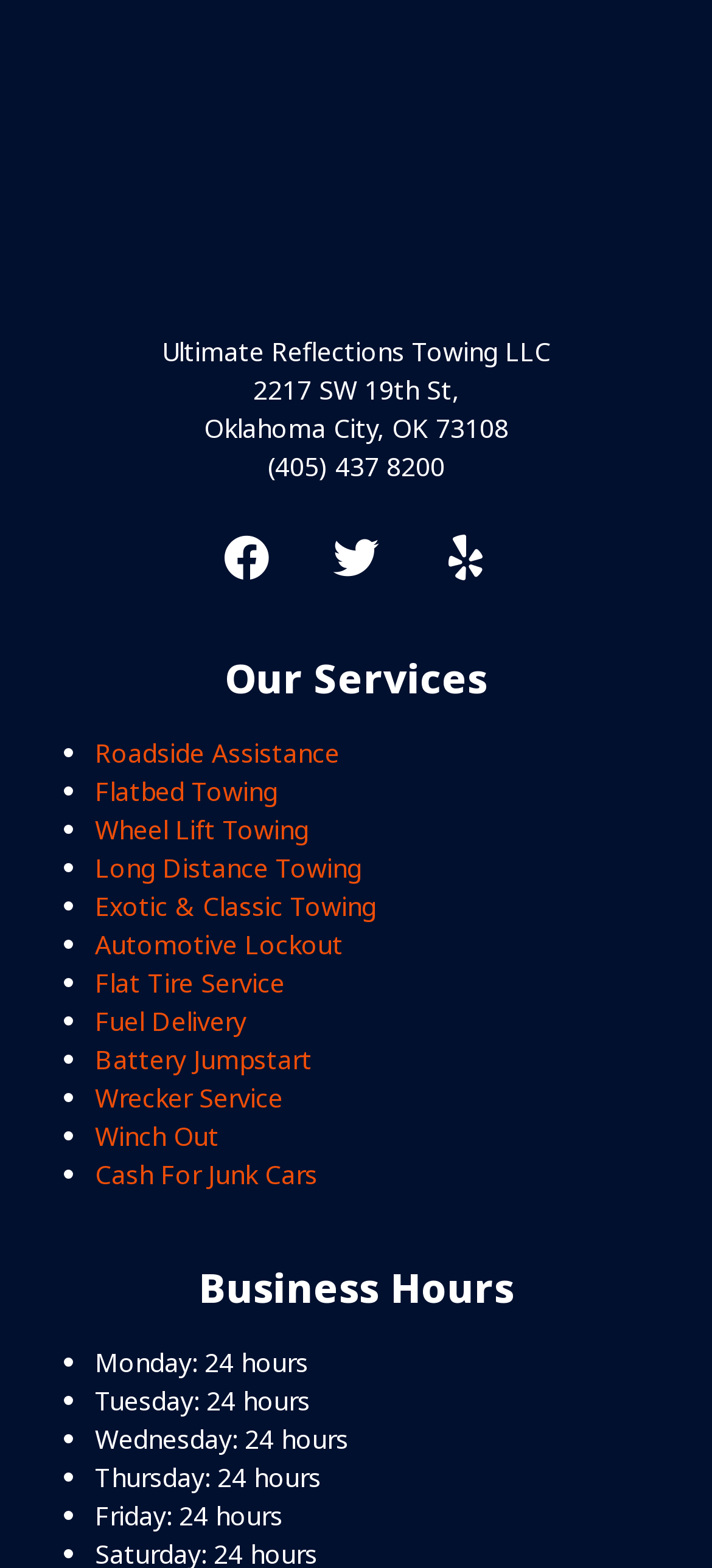Bounding box coordinates are specified in the format (top-left x, top-left y, bottom-right x, bottom-right y). All values are floating point numbers bounded between 0 and 1. Please provide the bounding box coordinate of the region this sentence describes: Twitter

[0.436, 0.327, 0.564, 0.385]